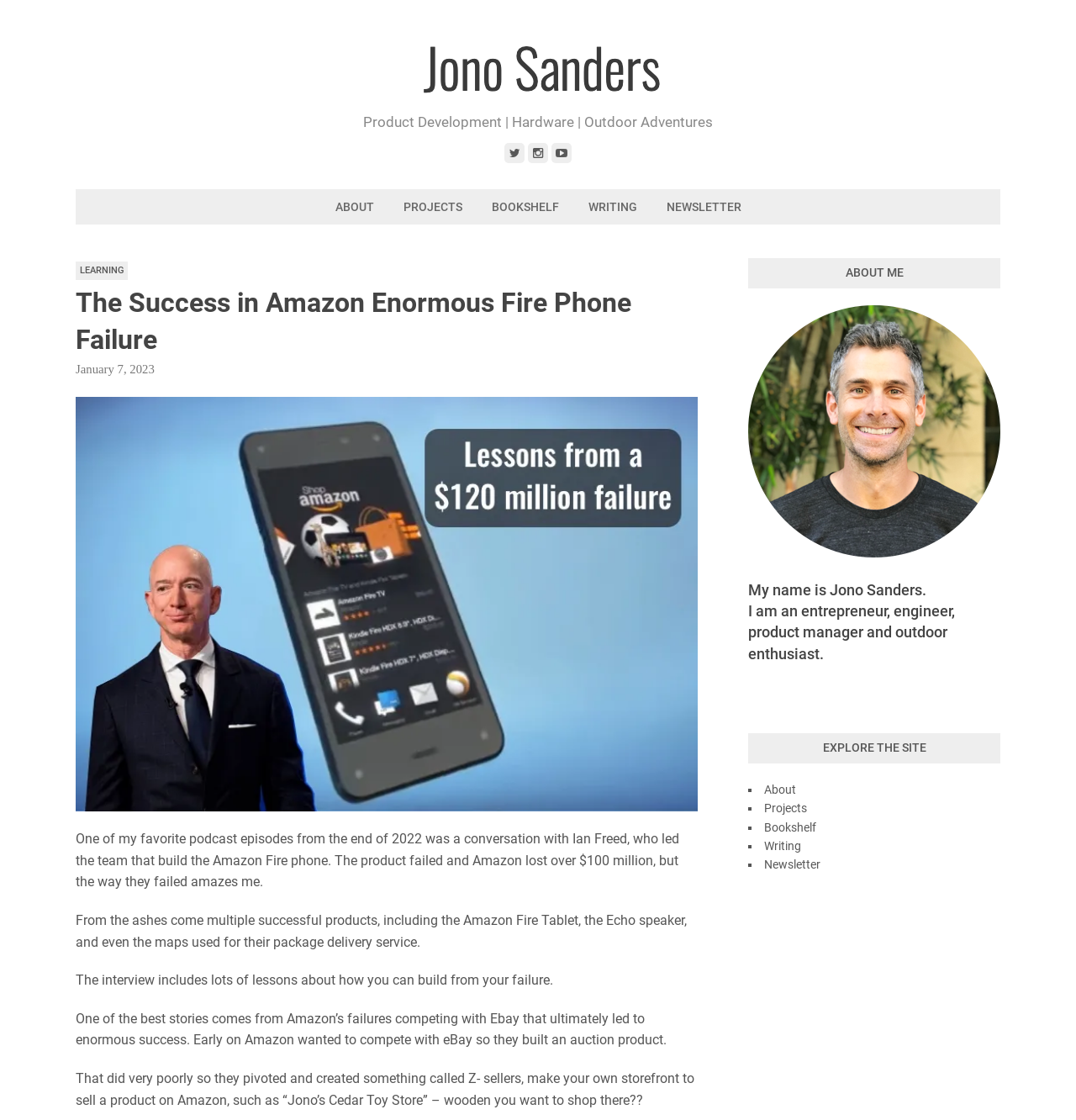Specify the bounding box coordinates of the area that needs to be clicked to achieve the following instruction: "Read the article about Amazon Fire Phone Failure".

[0.07, 0.253, 0.648, 0.321]